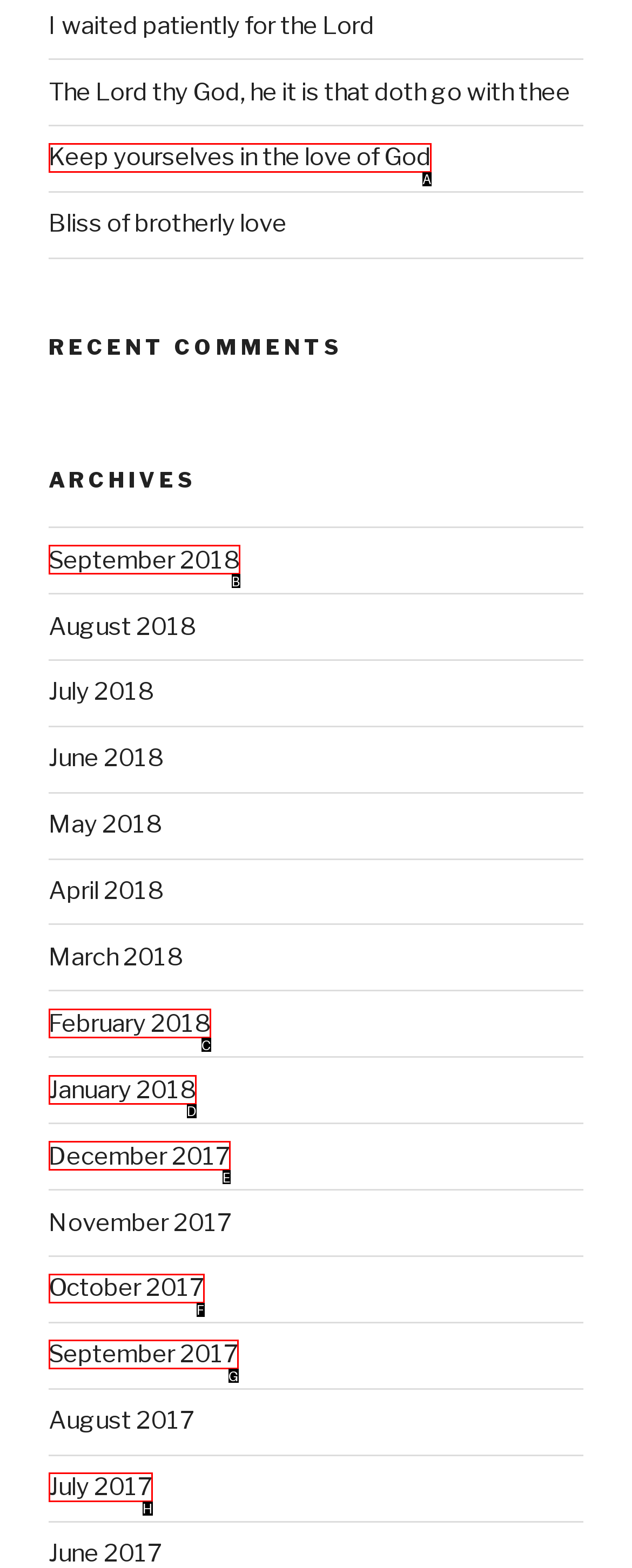Using the description: January 2018, find the best-matching HTML element. Indicate your answer with the letter of the chosen option.

D